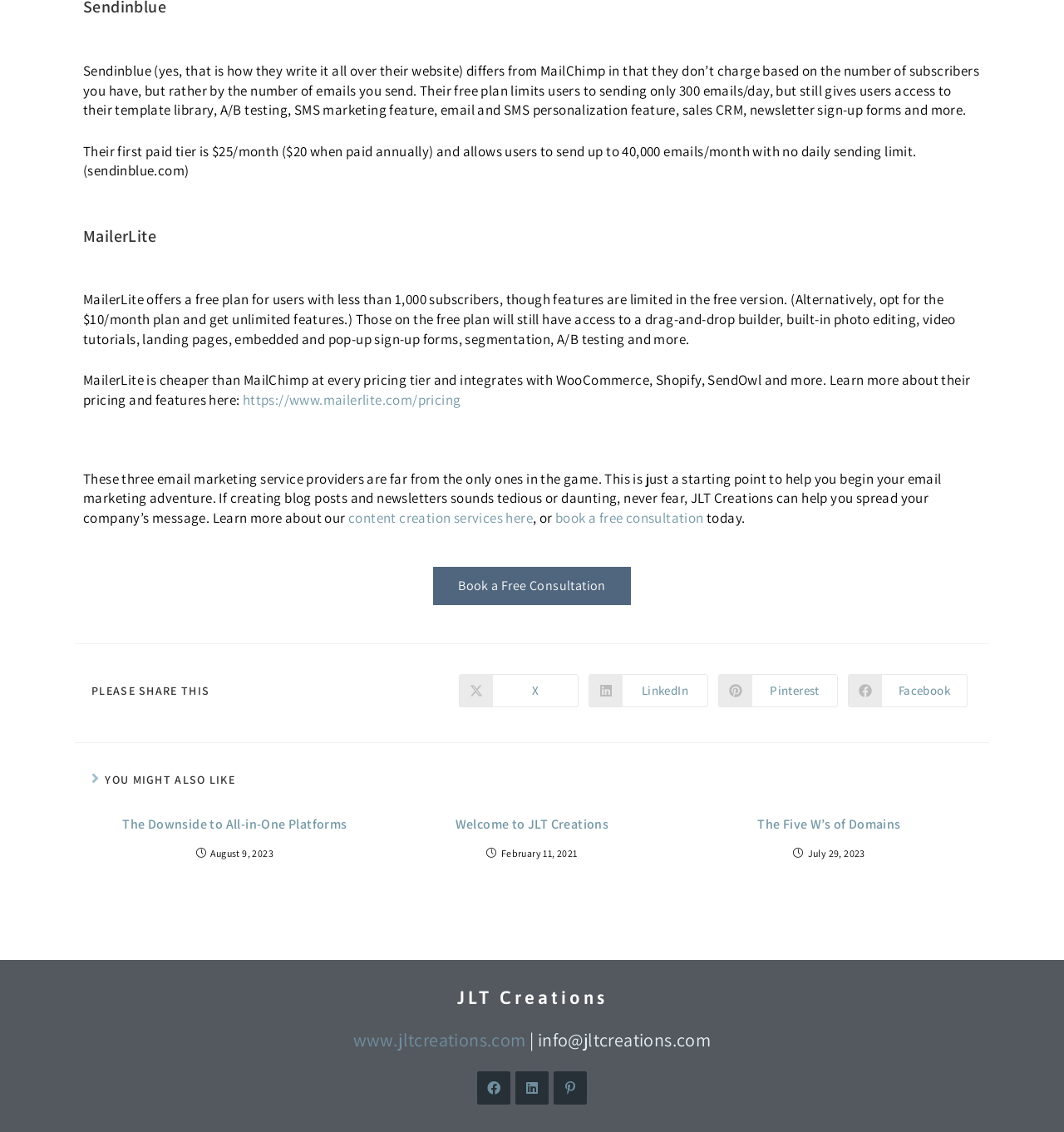Determine the bounding box coordinates (top-left x, top-left y, bottom-right x, bottom-right y) of the UI element described in the following text: The Downside to All-in-One Platforms

[0.095, 0.72, 0.346, 0.737]